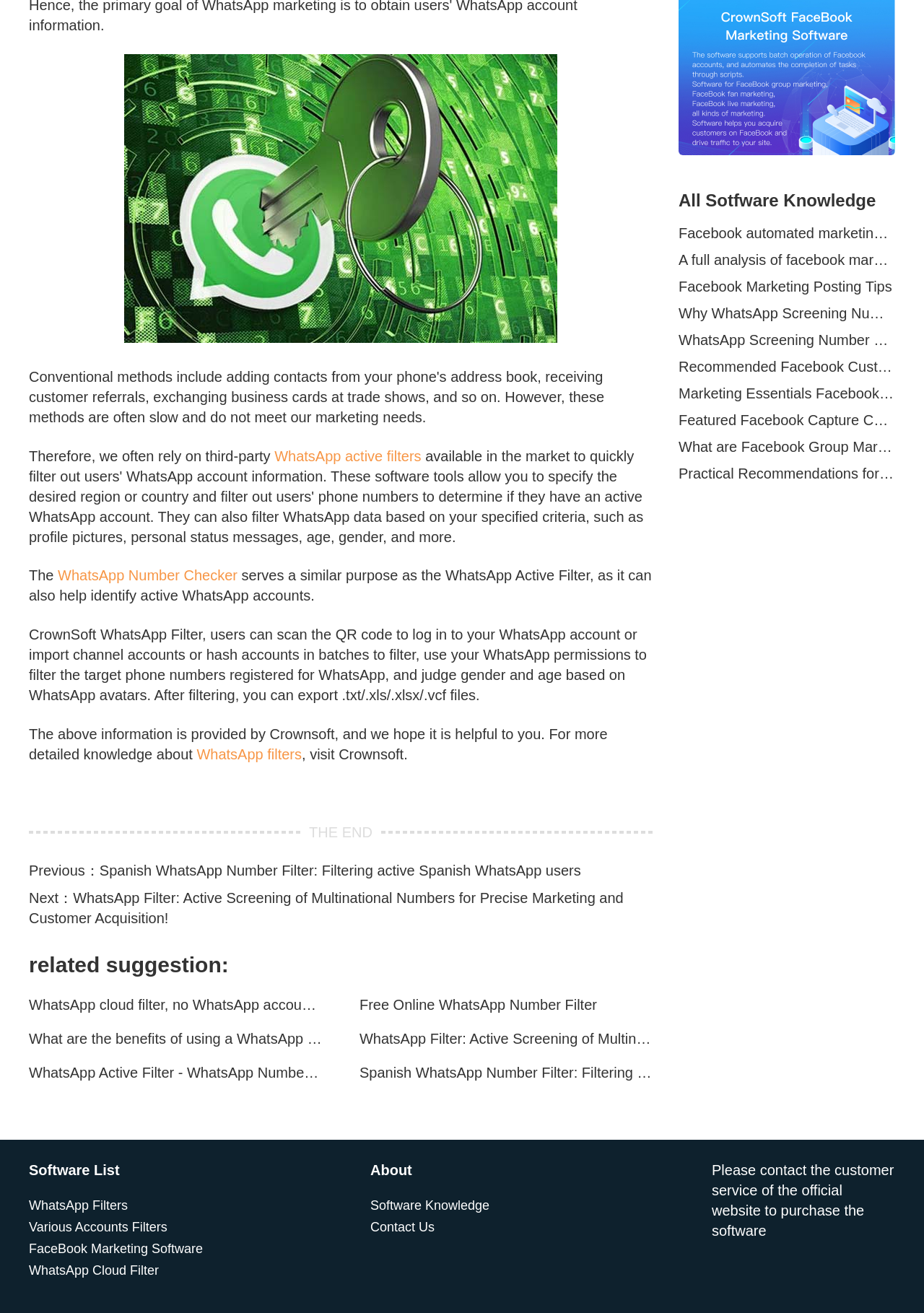Please use the details from the image to answer the following question comprehensively:
What is the relationship between WhatsApp Active Filter and WhatsApp Number Checker?

The text states that WhatsApp Active Filter serves a similar purpose as WhatsApp Number Checker, implying that they are related and have similar functions.